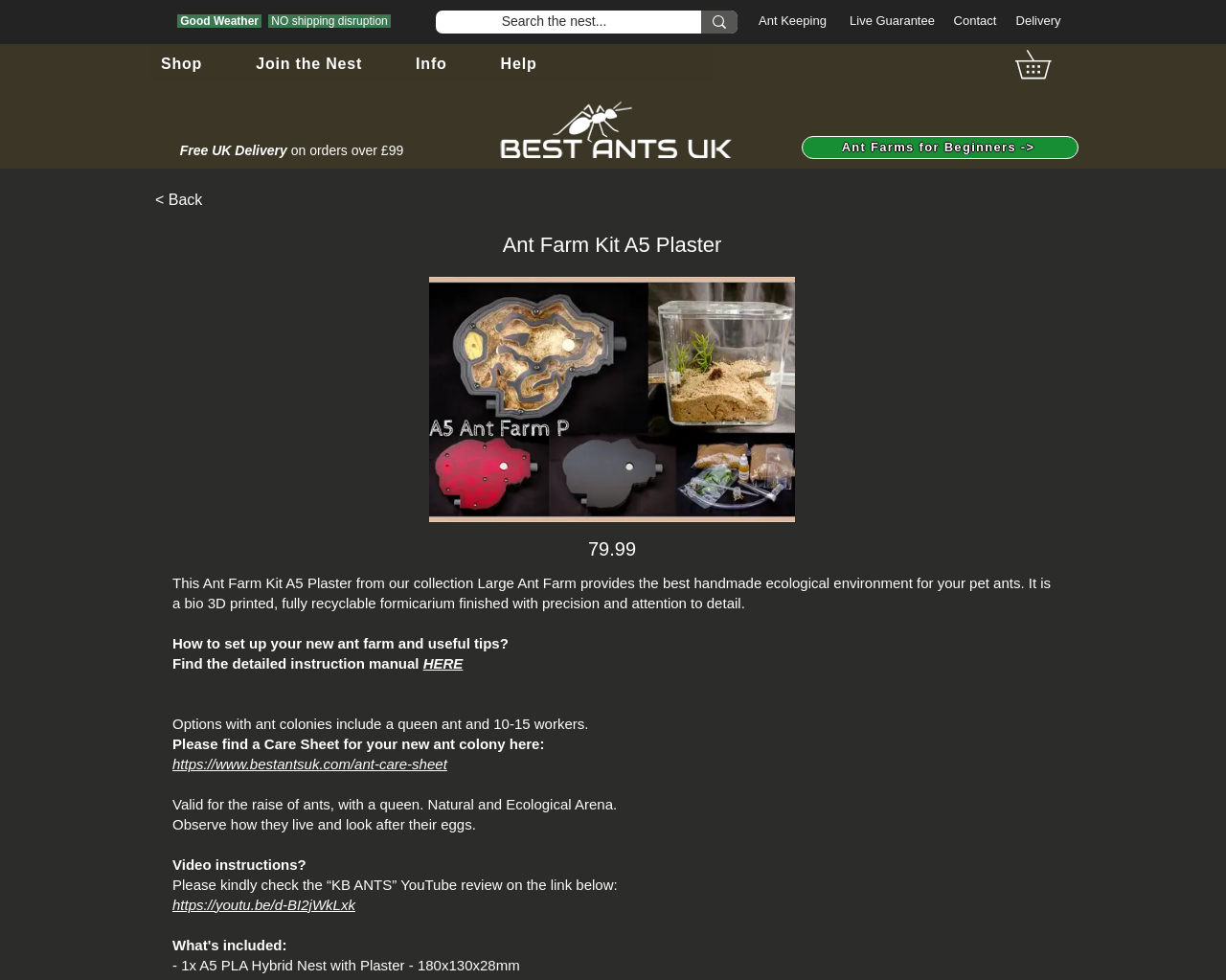Please find the bounding box coordinates of the clickable region needed to complete the following instruction: "Buy Live ants, Queen Ants, Ant Colonies, Ant Farms, Ant Food, Ant Equipment, Ant Essentials". The bounding box coordinates must consist of four float numbers between 0 and 1, i.e., [left, top, right, bottom].

[0.408, 0.102, 0.597, 0.161]